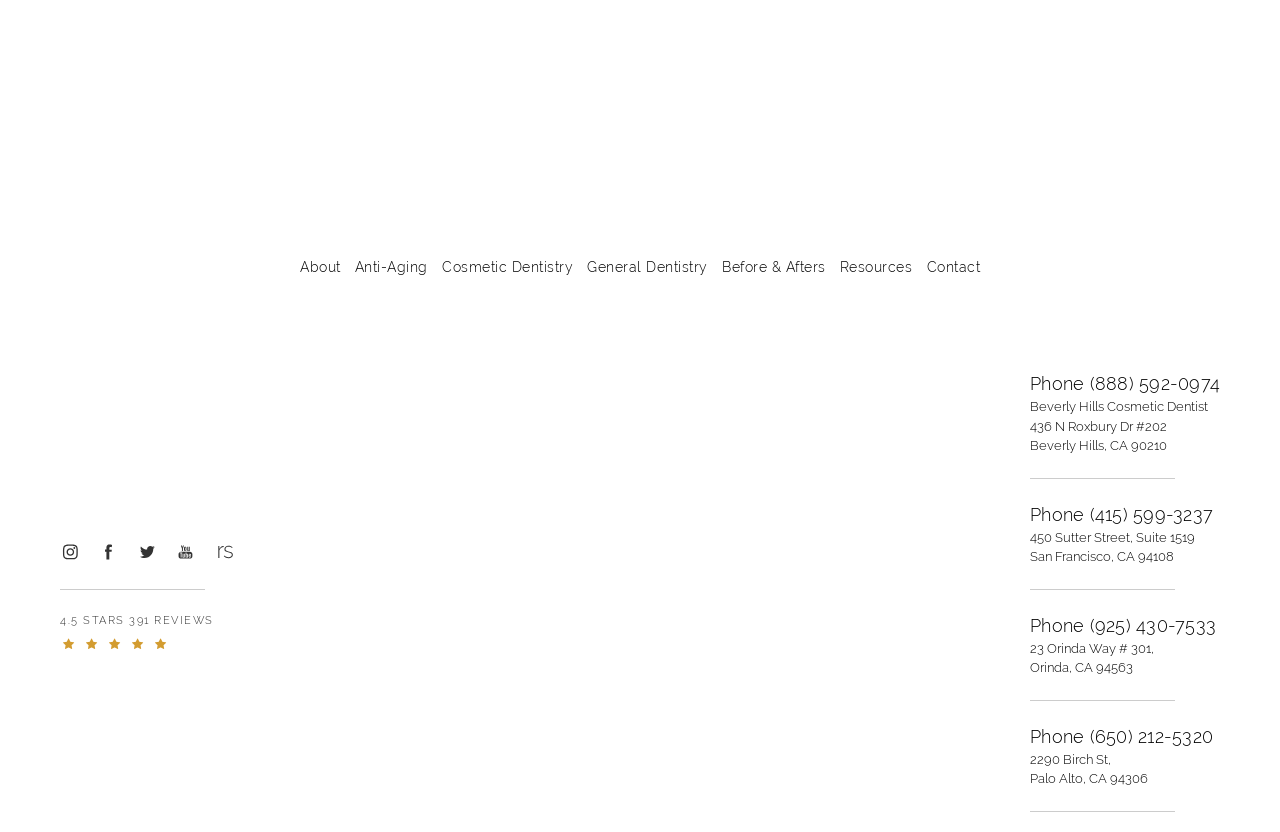Please identify the bounding box coordinates of the element on the webpage that should be clicked to follow this instruction: "View 4.5 STARS 391 REVIEWS". The bounding box coordinates should be given as four float numbers between 0 and 1, formatted as [left, top, right, bottom].

[0.047, 0.735, 0.242, 0.782]